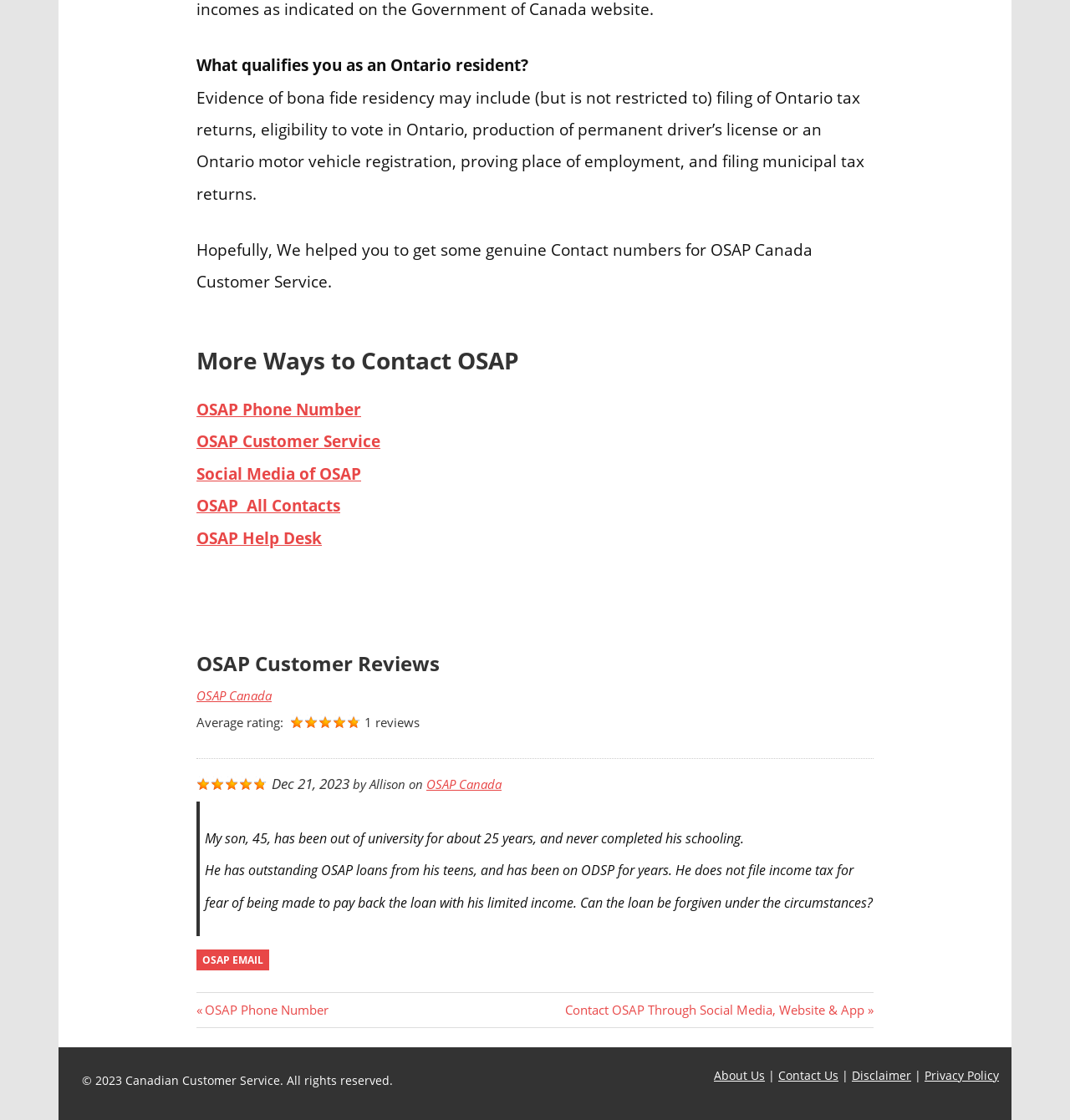What is the average rating of OSAP Canada?
Examine the image and provide an in-depth answer to the question.

The average rating of OSAP Canada is mentioned in the text 'Average rating:' followed by '1 reviews', indicating that there is only one review available.